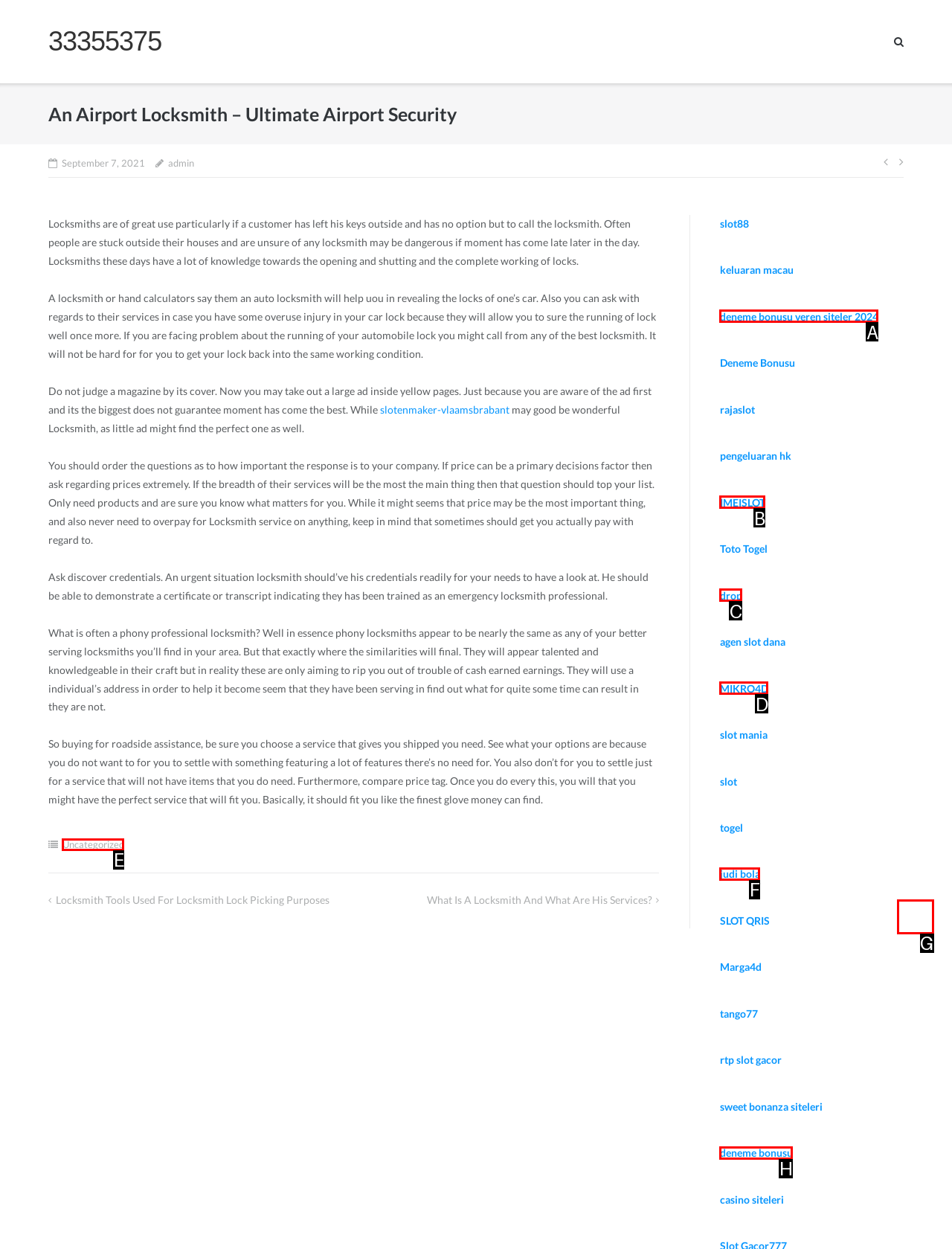Determine which HTML element best suits the description: deneme bonusu veren siteler 2024. Reply with the letter of the matching option.

A